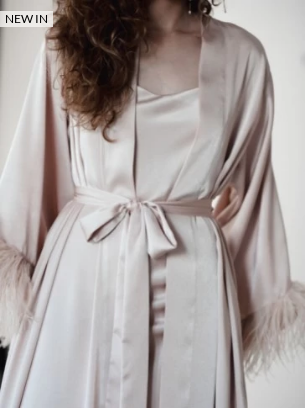What is the purpose of the 'NEW IN' tag?
Answer the question with detailed information derived from the image.

The 'NEW IN' tag is overlaid on the top left corner of the image, indicating that the Arianna Florence Feather Sleeve Satin Bridal Robe is a recent addition to the collection, making it a new and exciting option for brides looking for stylish bridal attire.